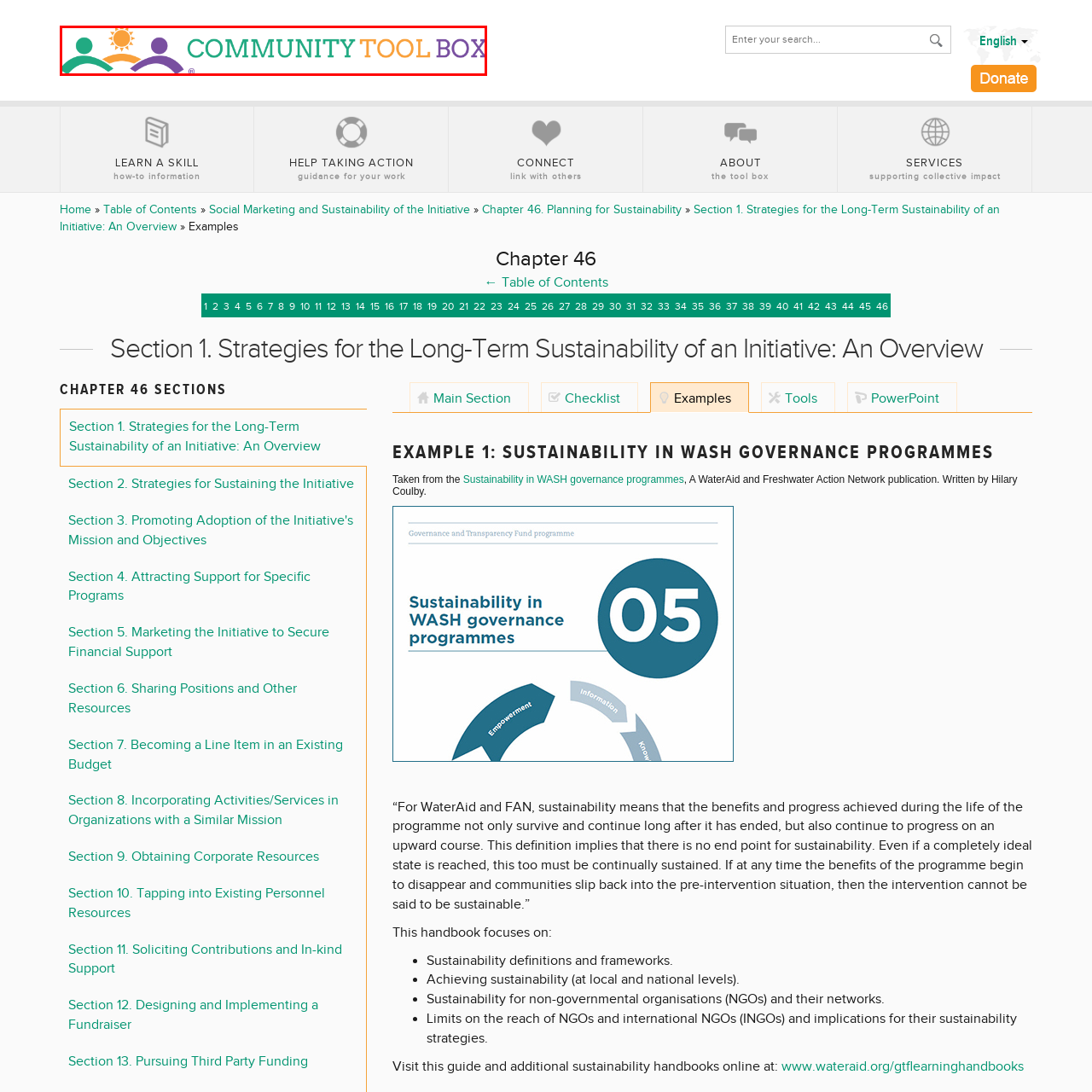Examine the content inside the red bounding box and offer a comprehensive answer to the following question using the details from the image: What is the significance of the bright orange sun?

Above them, a bright orange sun radiates warmth and positivity, reinforcing the notion of a supportive community.